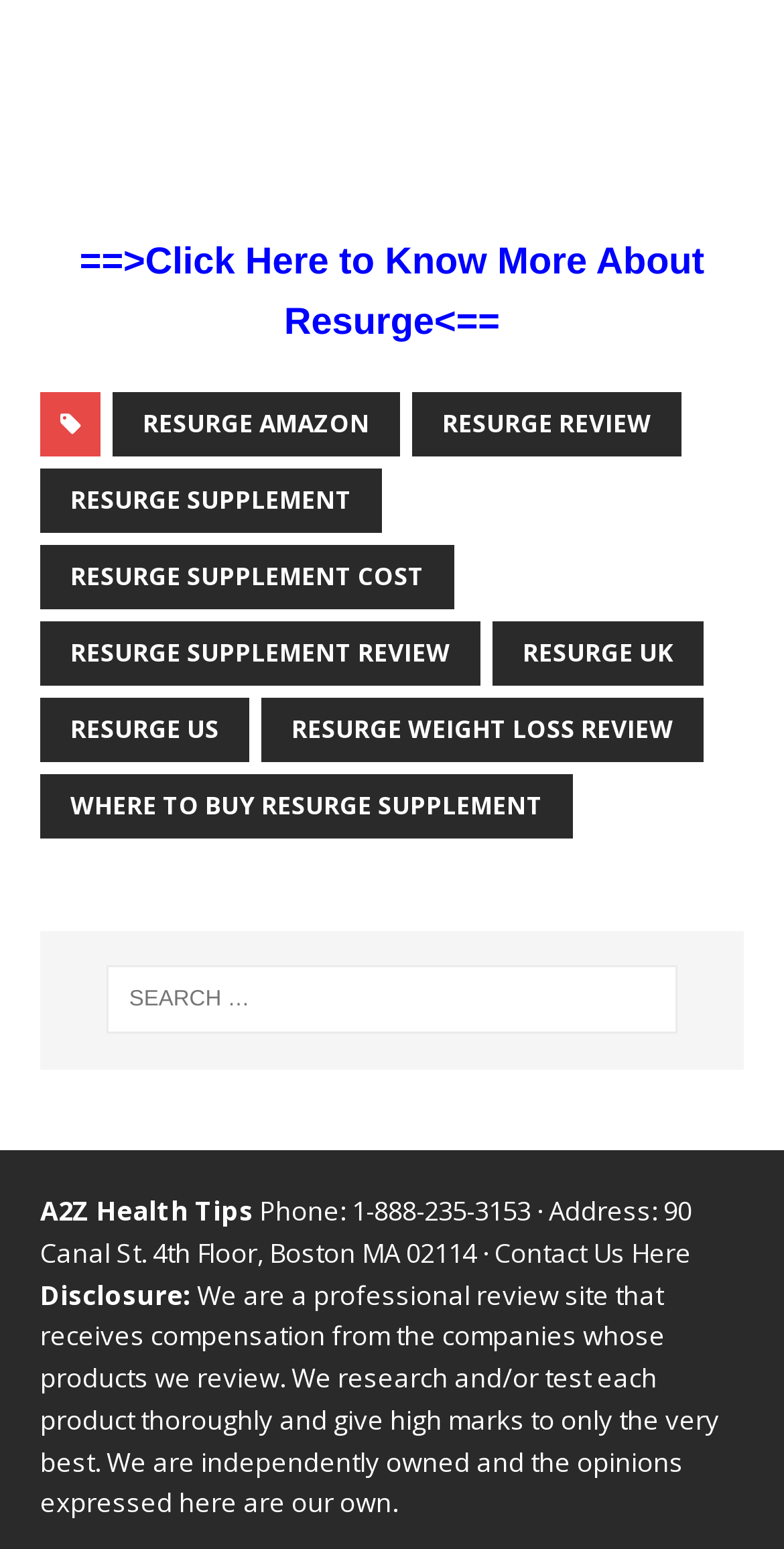What is the address mentioned on the website?
Relying on the image, give a concise answer in one word or a brief phrase.

90 Canal St. 4th Floor, Boston MA 02114